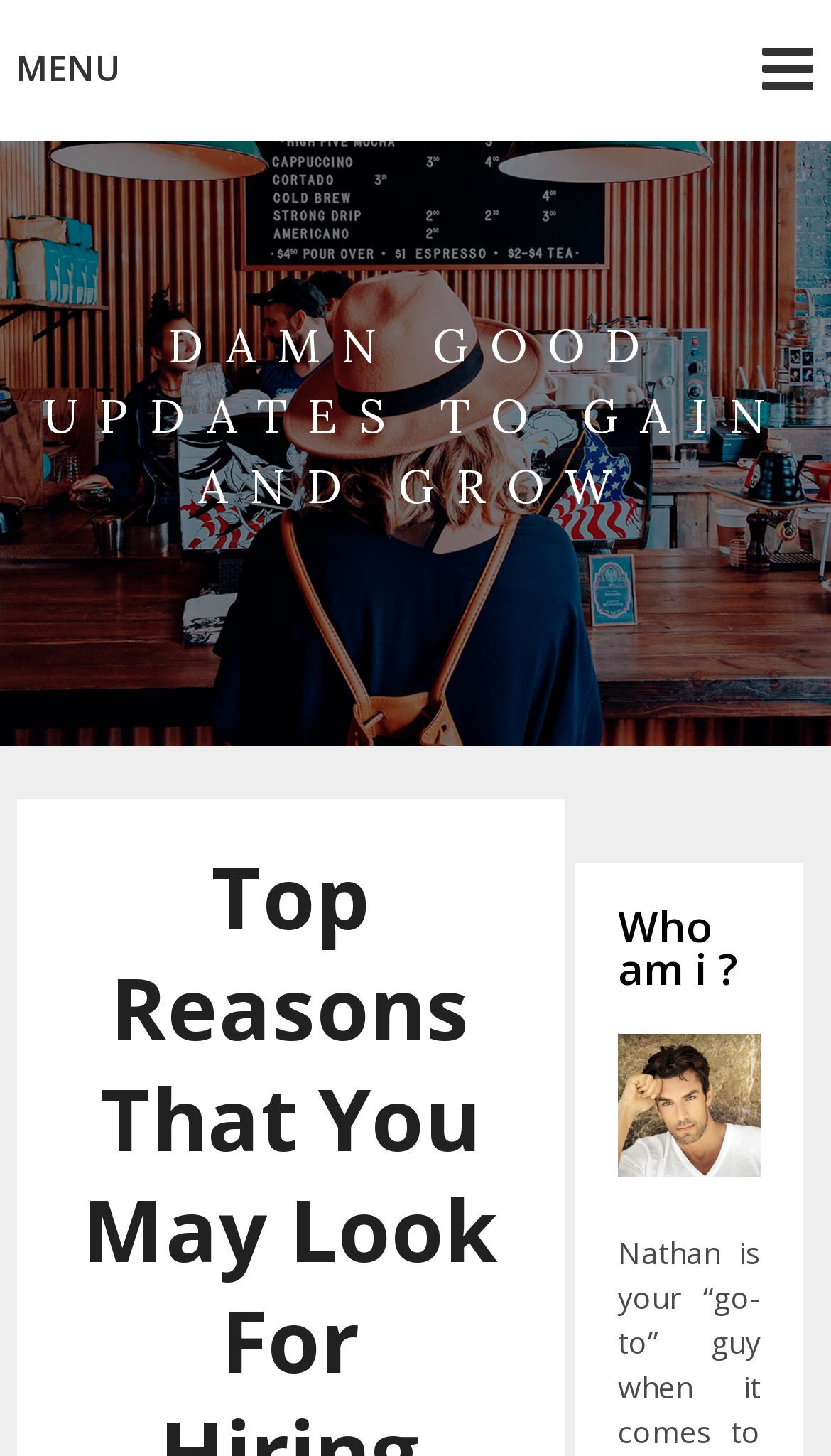Can you extract the primary headline text from the webpage?

Top Reasons That You May Look For Hiring Local Handyman In Columbus